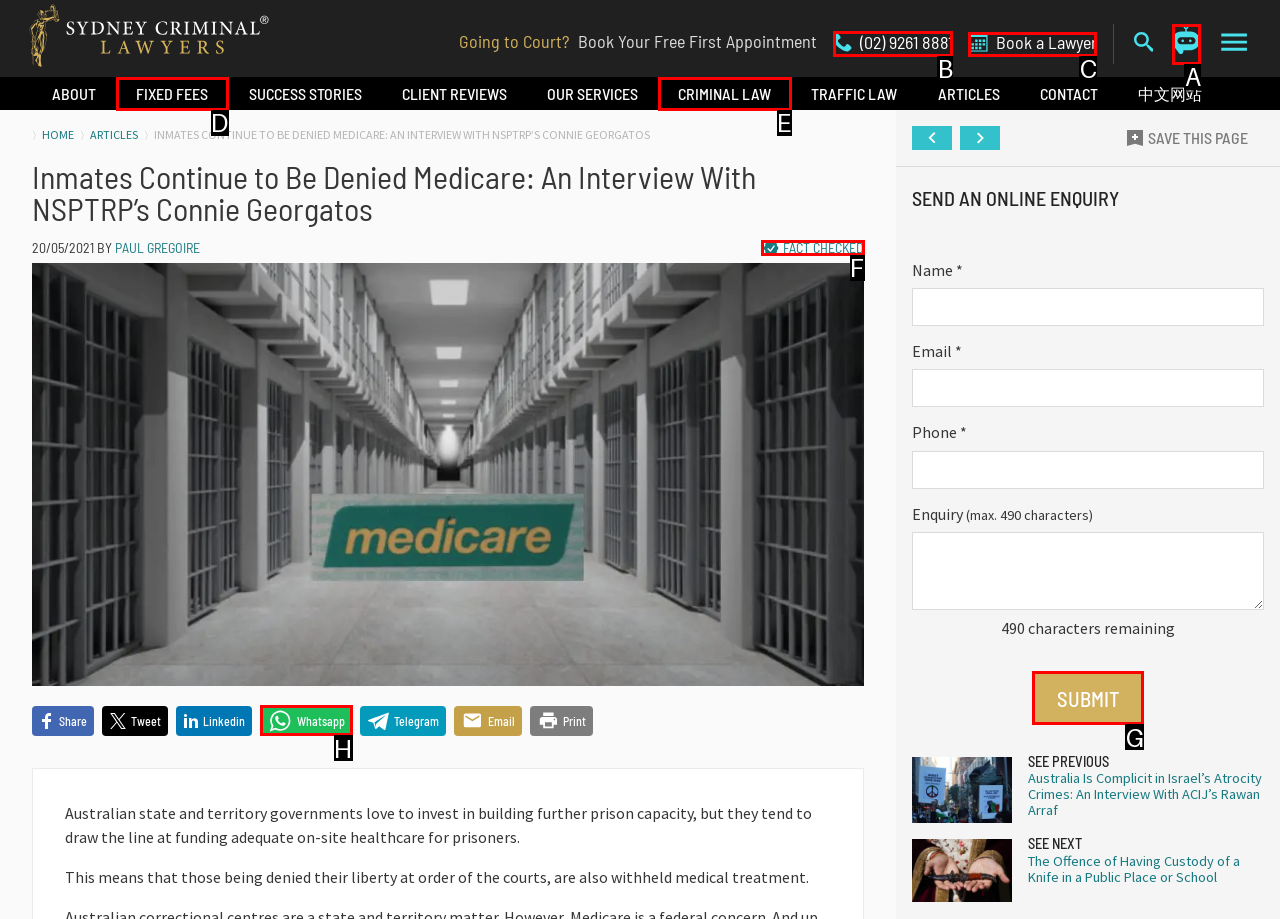Determine which letter corresponds to the UI element to click for this task: Book a Lawyer
Respond with the letter from the available options.

C